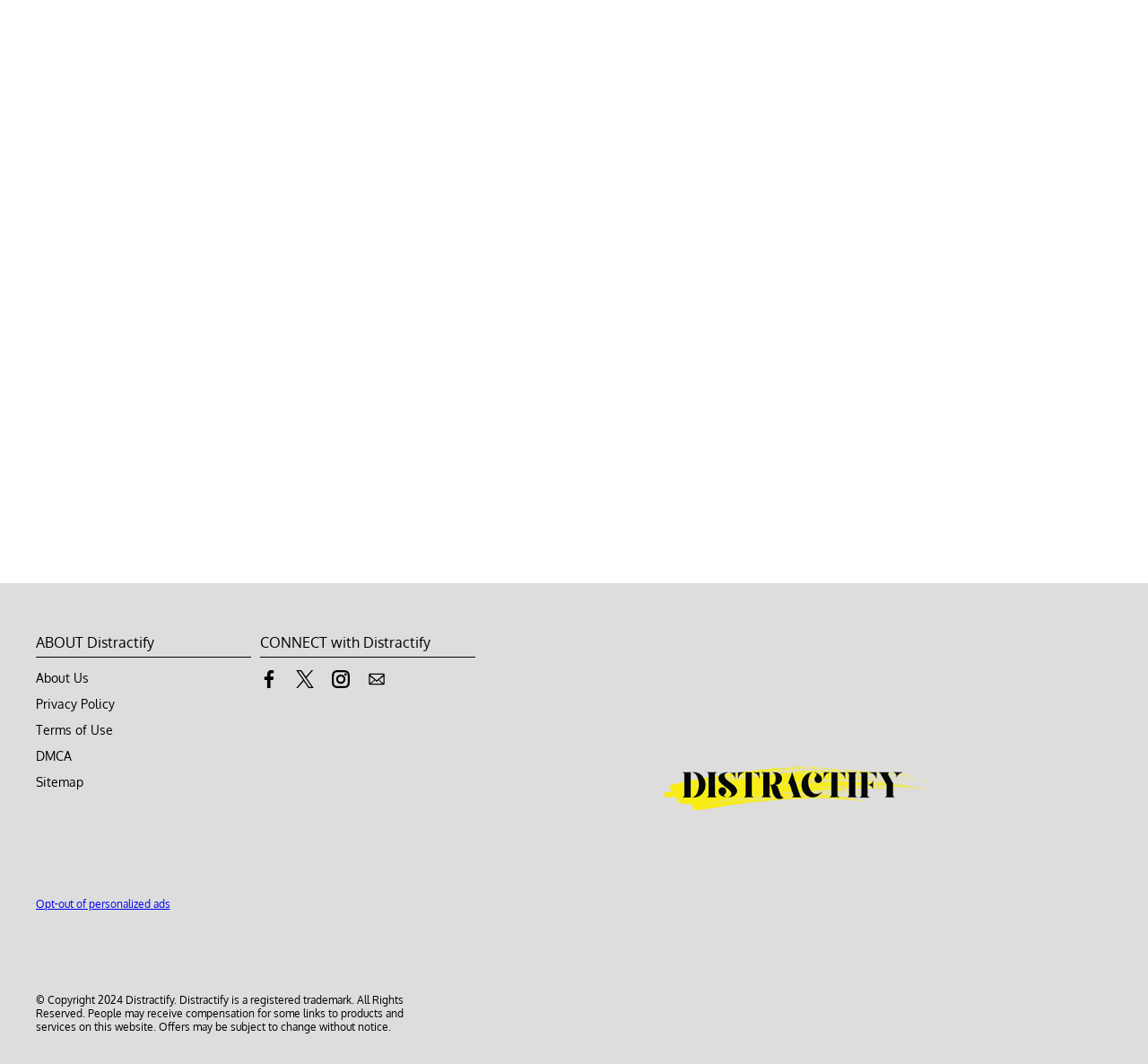Could you highlight the region that needs to be clicked to execute the instruction: "Click on the Home link"?

None